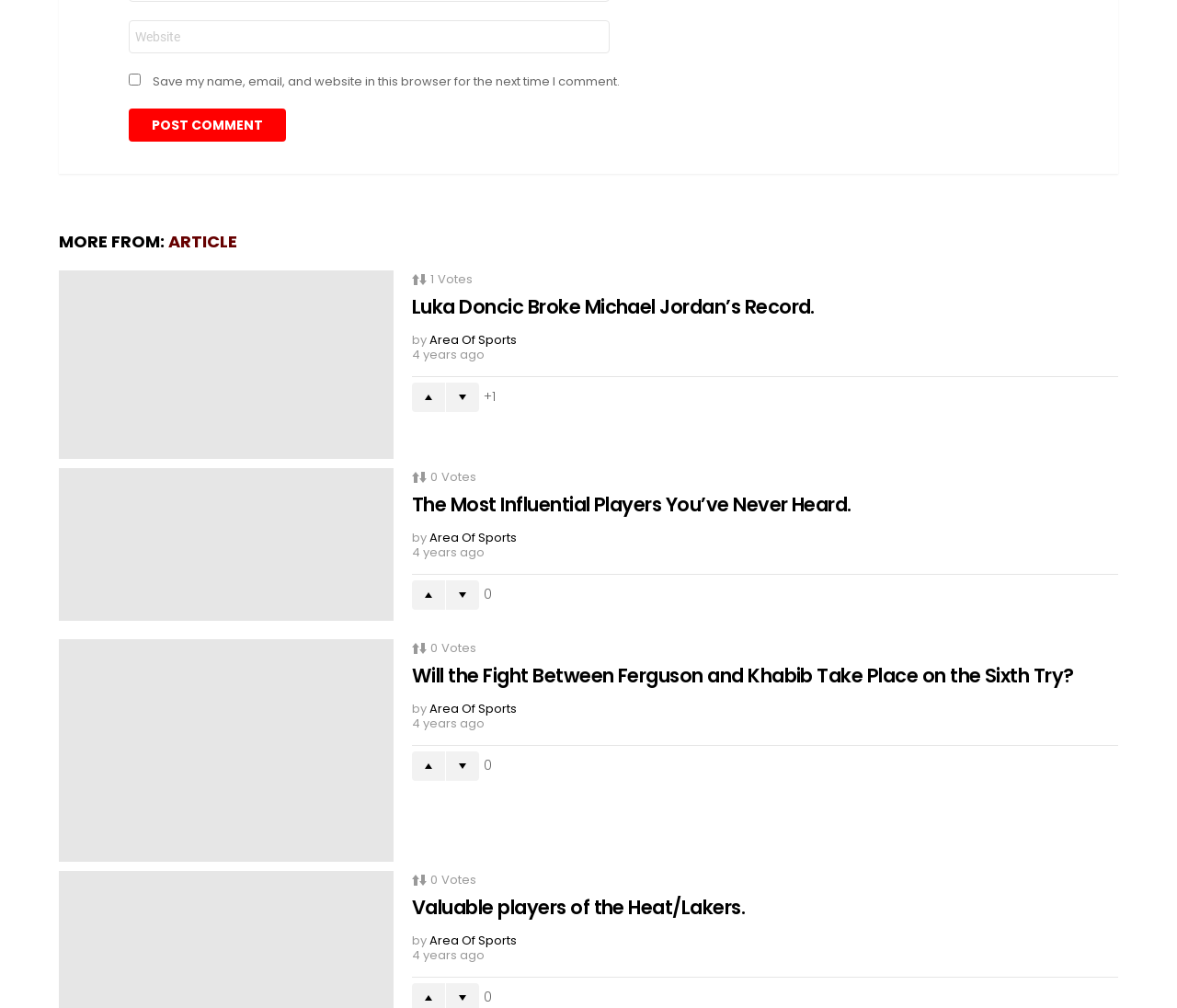Examine the image and give a thorough answer to the following question:
How many articles are displayed on the webpage?

By examining the webpage structure, I can see that there are four distinct article sections, each with its own title, content, and metadata, indicating that there are four articles displayed on the webpage.